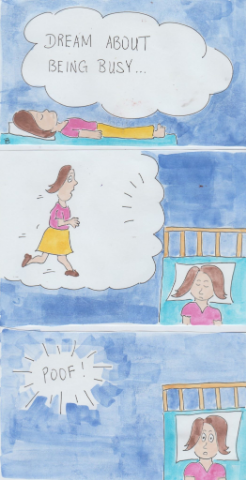Look at the image and give a detailed response to the following question: What is the purpose of the 'POOF!' text in the final panel?

The 'POOF!' text in the final panel is used to convey a humorous twist where the woman's dream about being busy suddenly fades away, adding a lighthearted and playful tone to the comic strip.